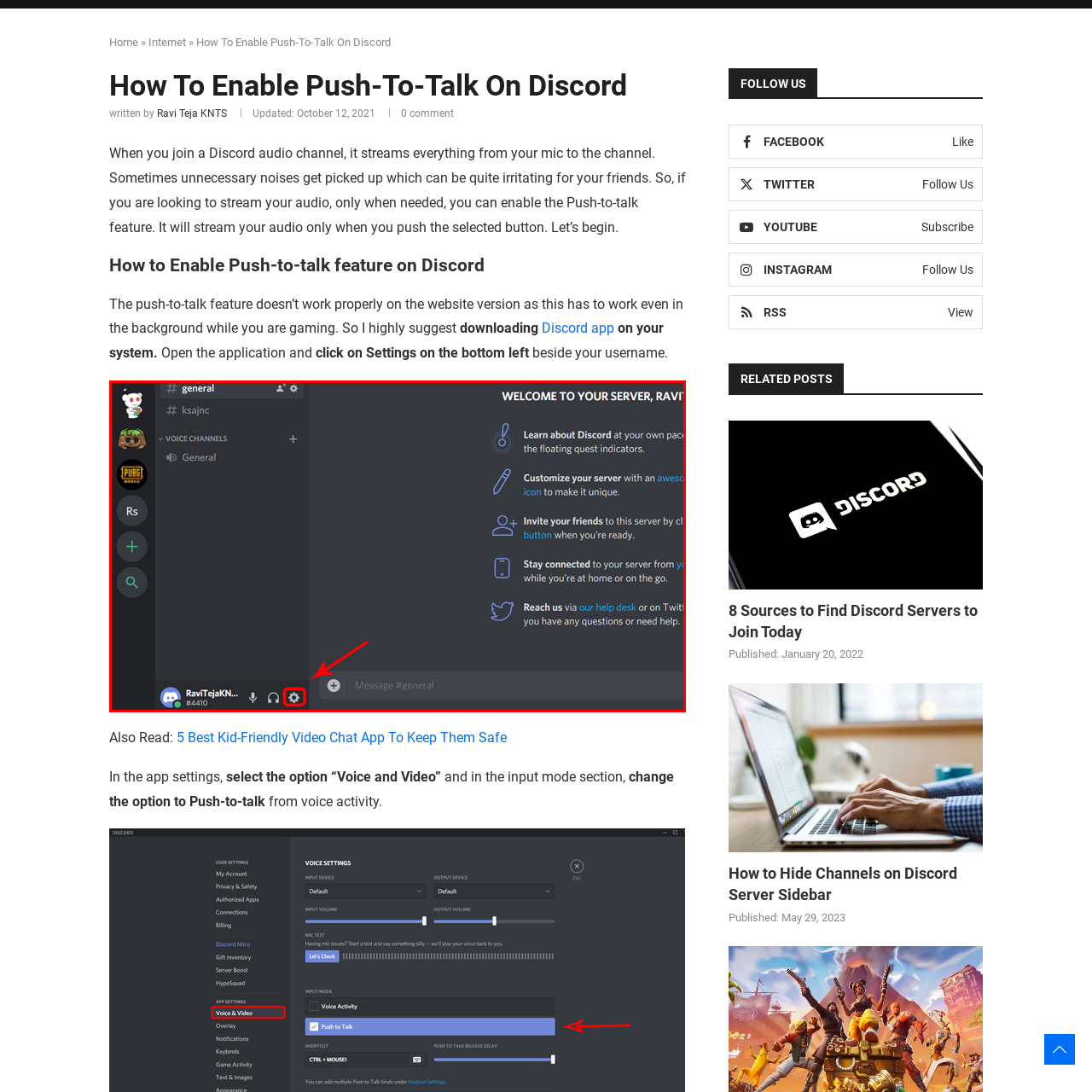Refer to the image encased in the red bounding box and answer the subsequent question with a single word or phrase:
What does the microphone icon indicate?

The user is currently muted